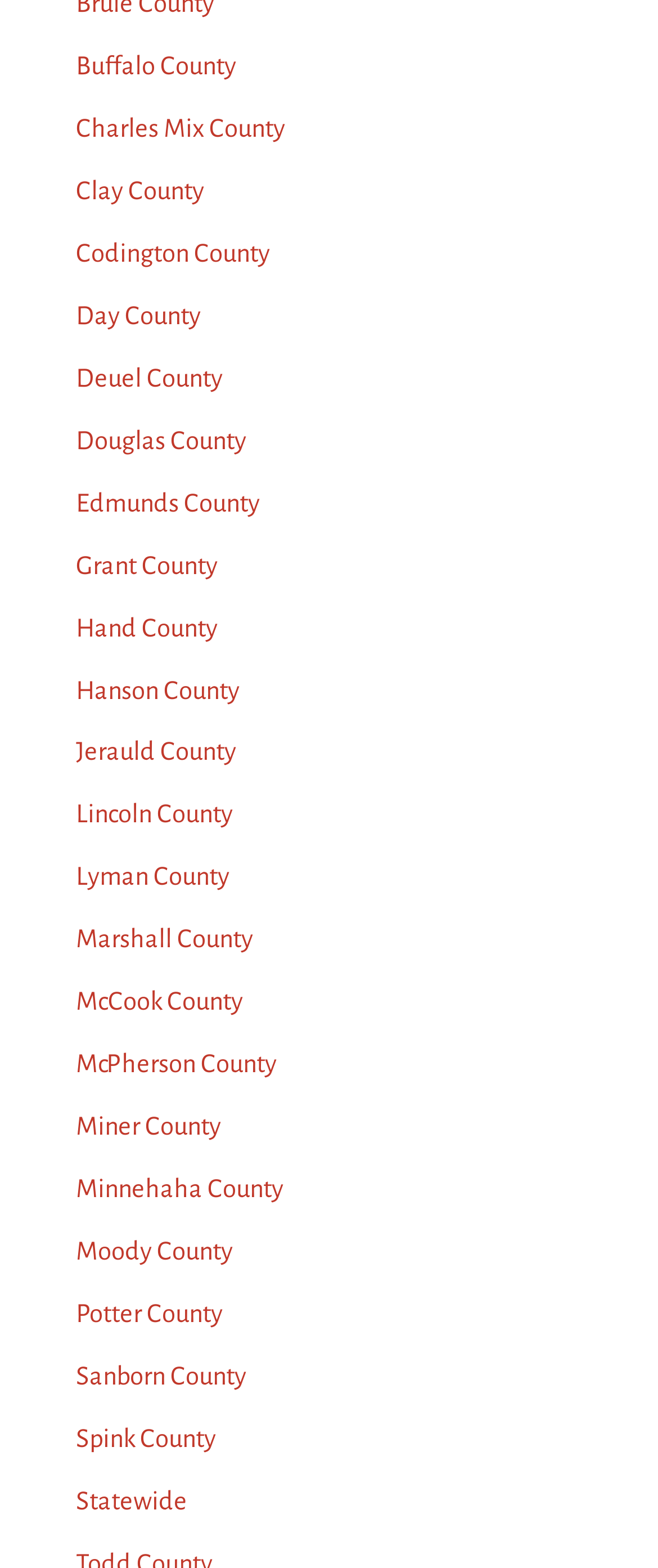What is the first county listed?
Please look at the screenshot and answer using one word or phrase.

Buffalo County